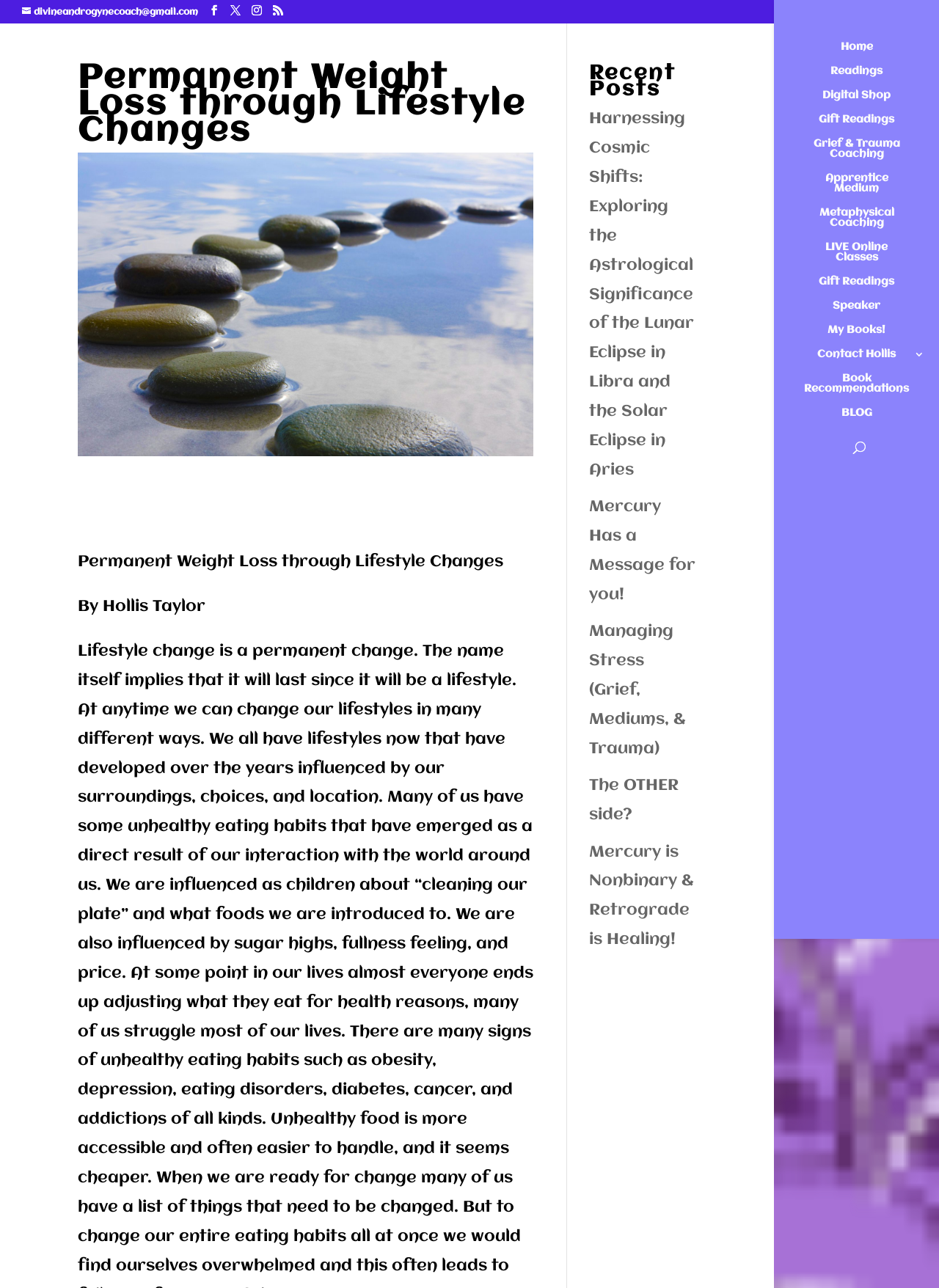Give a concise answer of one word or phrase to the question: 
What is the purpose of the search box?

To search the website